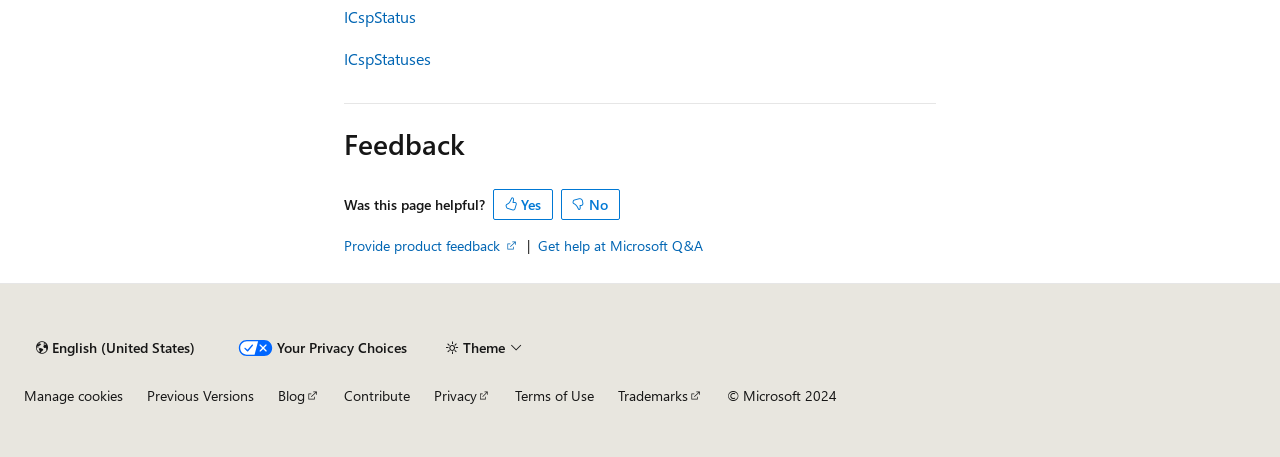Please provide a comprehensive response to the question below by analyzing the image: 
How many links are available in the footer section?

I counted the number of link elements in the footer section, starting from 'Content language selector' to 'Trademarks', and found 9 of them.